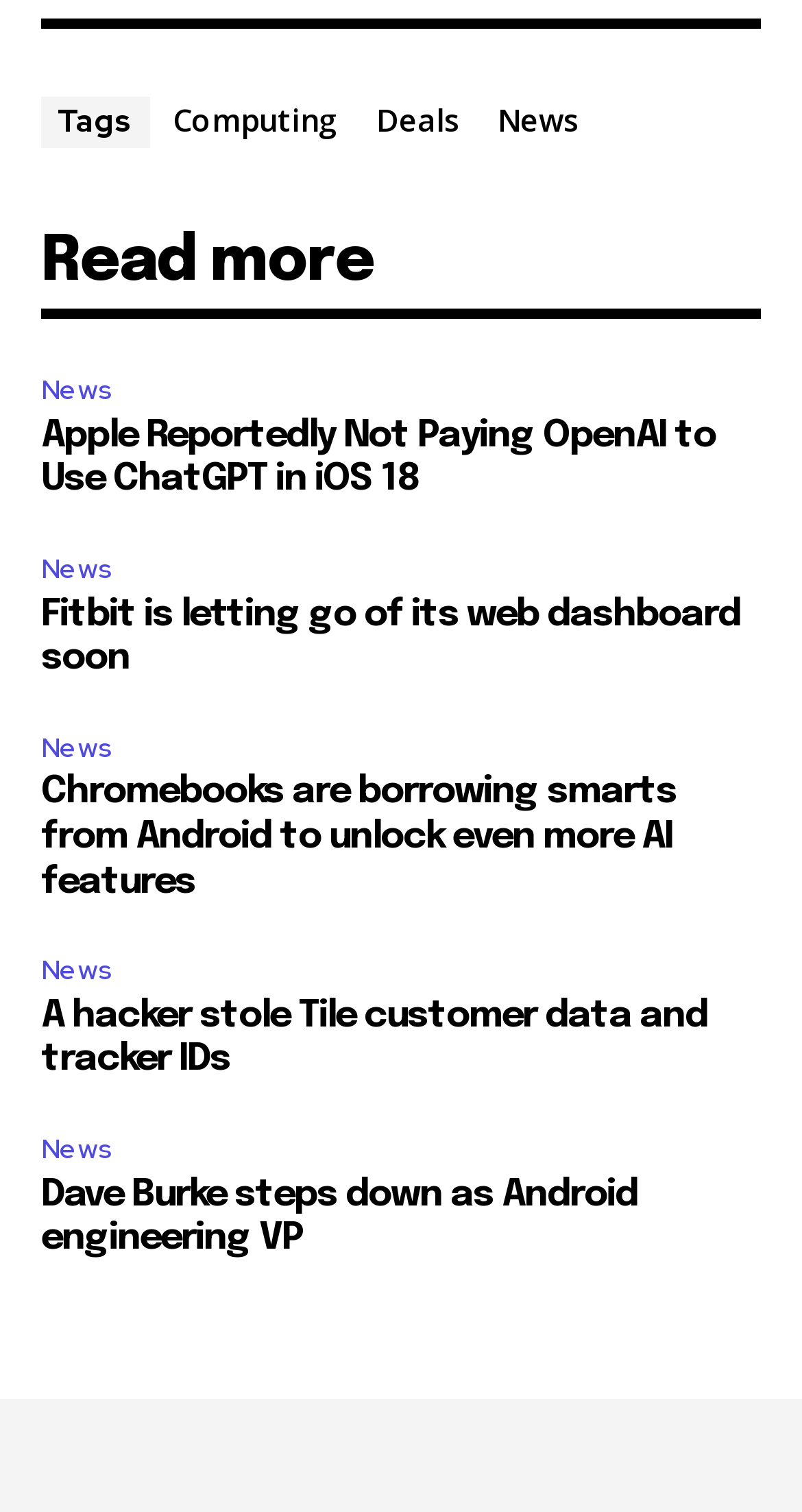Determine the bounding box coordinates for the region that must be clicked to execute the following instruction: "Read more about Apple Reportedly Not Paying OpenAI to Use ChatGPT in iOS 18".

[0.051, 0.276, 0.892, 0.33]